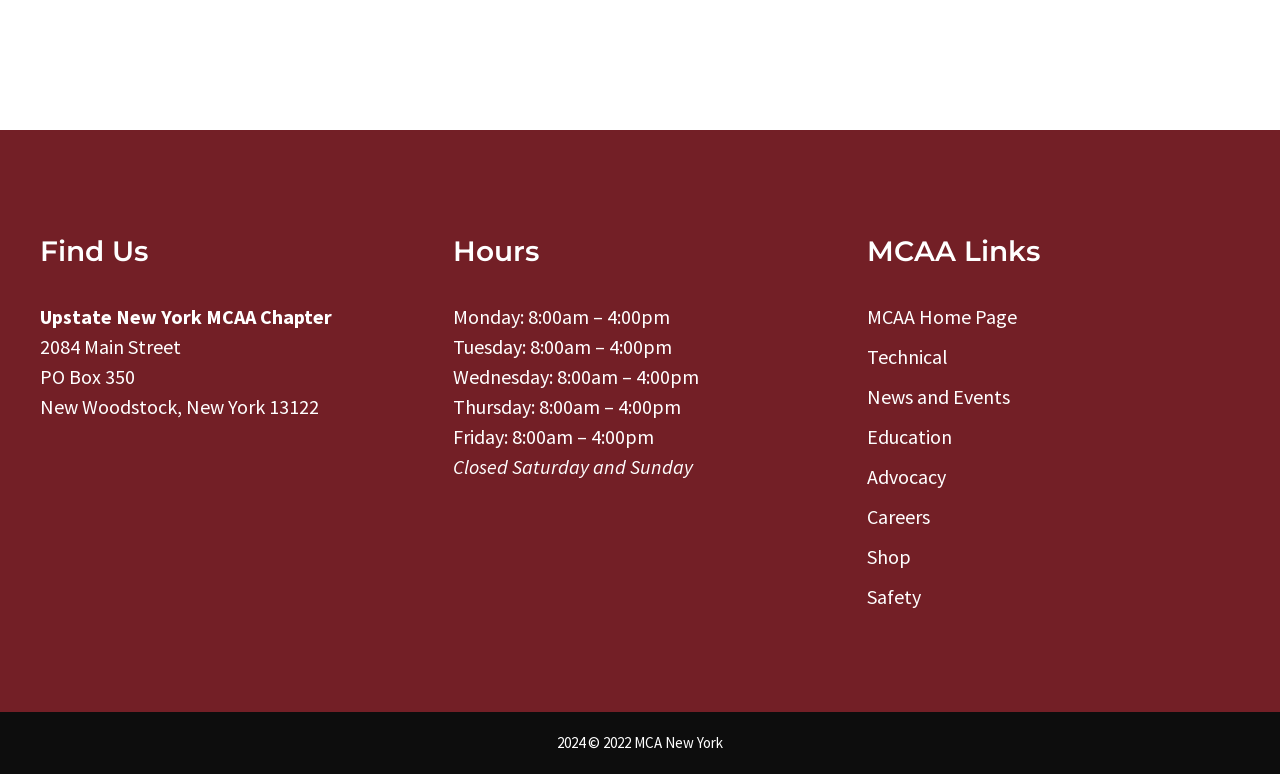Can you specify the bounding box coordinates for the region that should be clicked to fulfill this instruction: "Find address".

[0.031, 0.297, 0.323, 0.351]